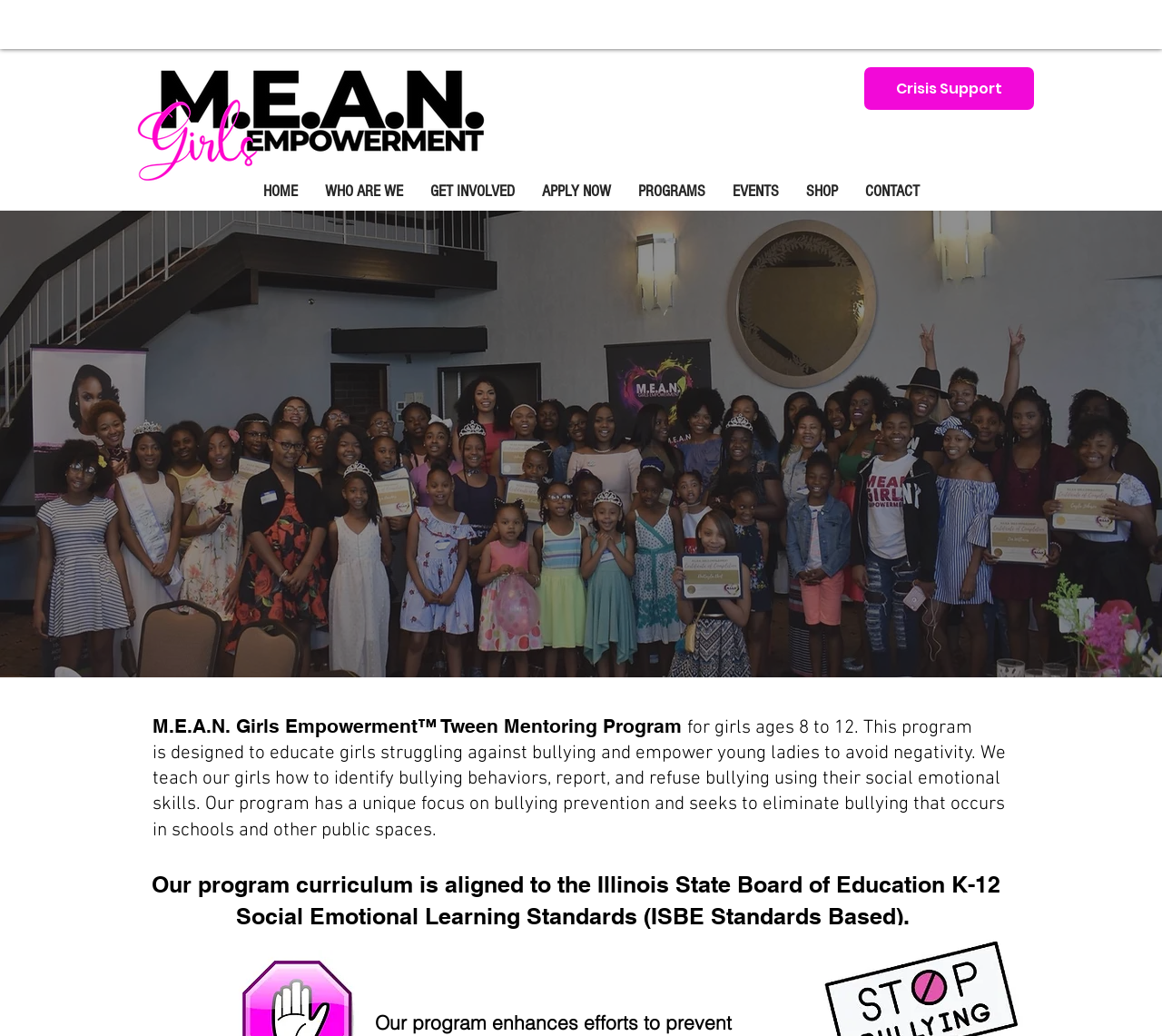What is the age range of girls targeted by the M.E.A.N. Girls Empowerment program?
Please provide a comprehensive answer based on the visual information in the image.

The answer can be found in the first heading element, which states that the program is designed for girls ages 8 to 12.